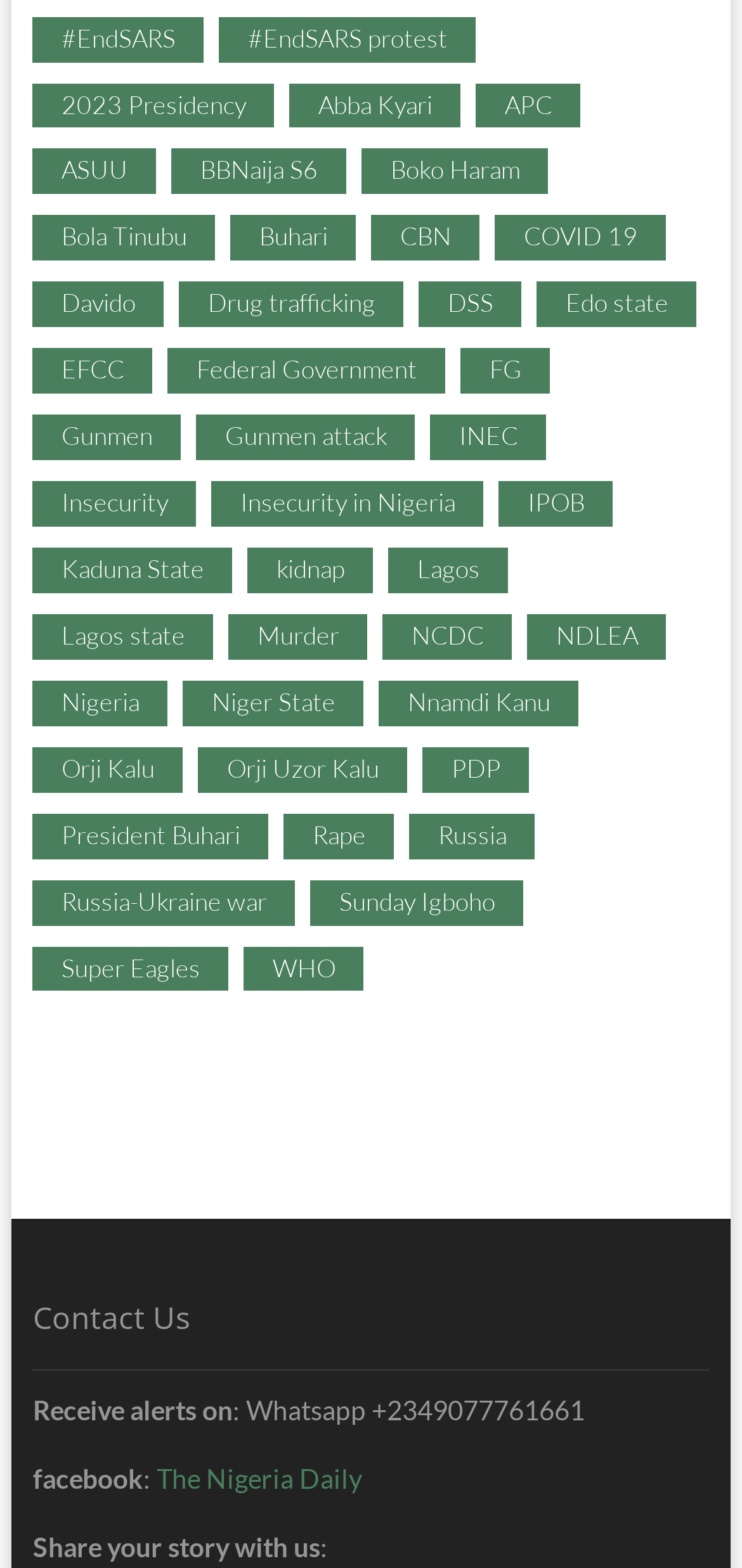Predict the bounding box of the UI element based on this description: "Murder".

[0.308, 0.392, 0.495, 0.421]